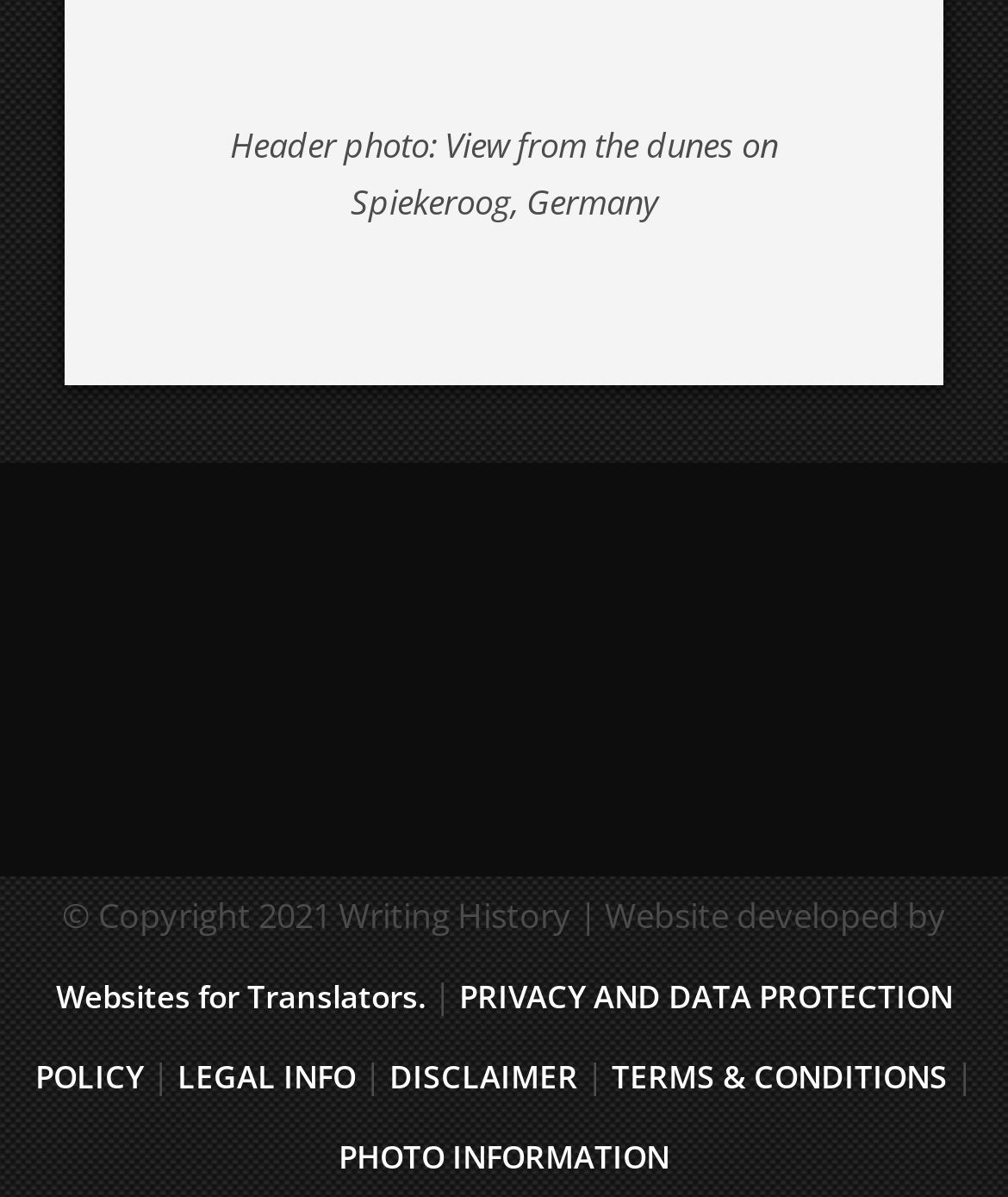Locate the UI element that matches the description LEGAL INFO in the webpage screenshot. Return the bounding box coordinates in the format (top-left x, top-left y, bottom-right x, bottom-right y), with values ranging from 0 to 1.

[0.176, 0.881, 0.36, 0.918]